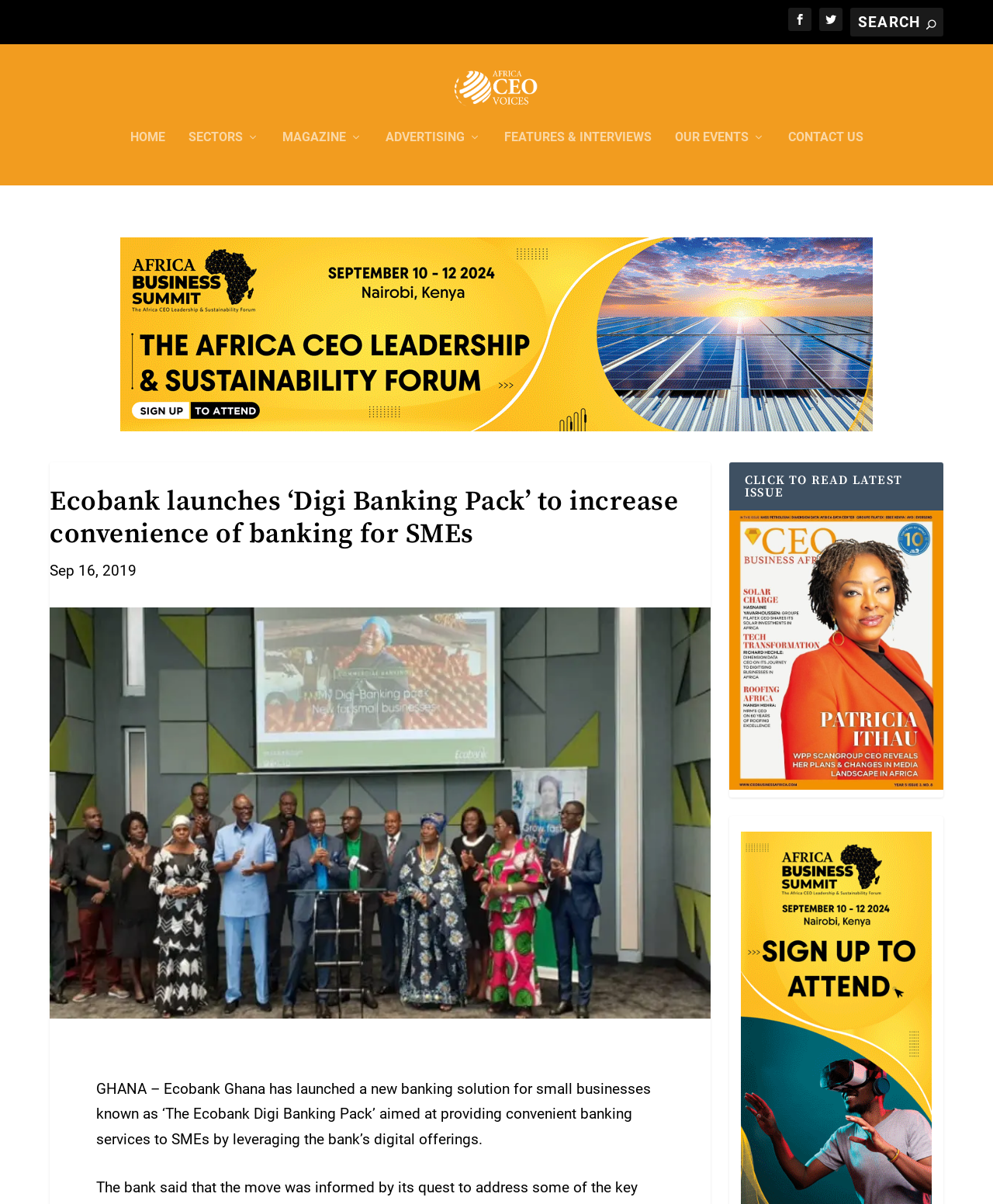Highlight the bounding box of the UI element that corresponds to this description: "parent_node: HOME".

[0.05, 0.05, 0.95, 0.114]